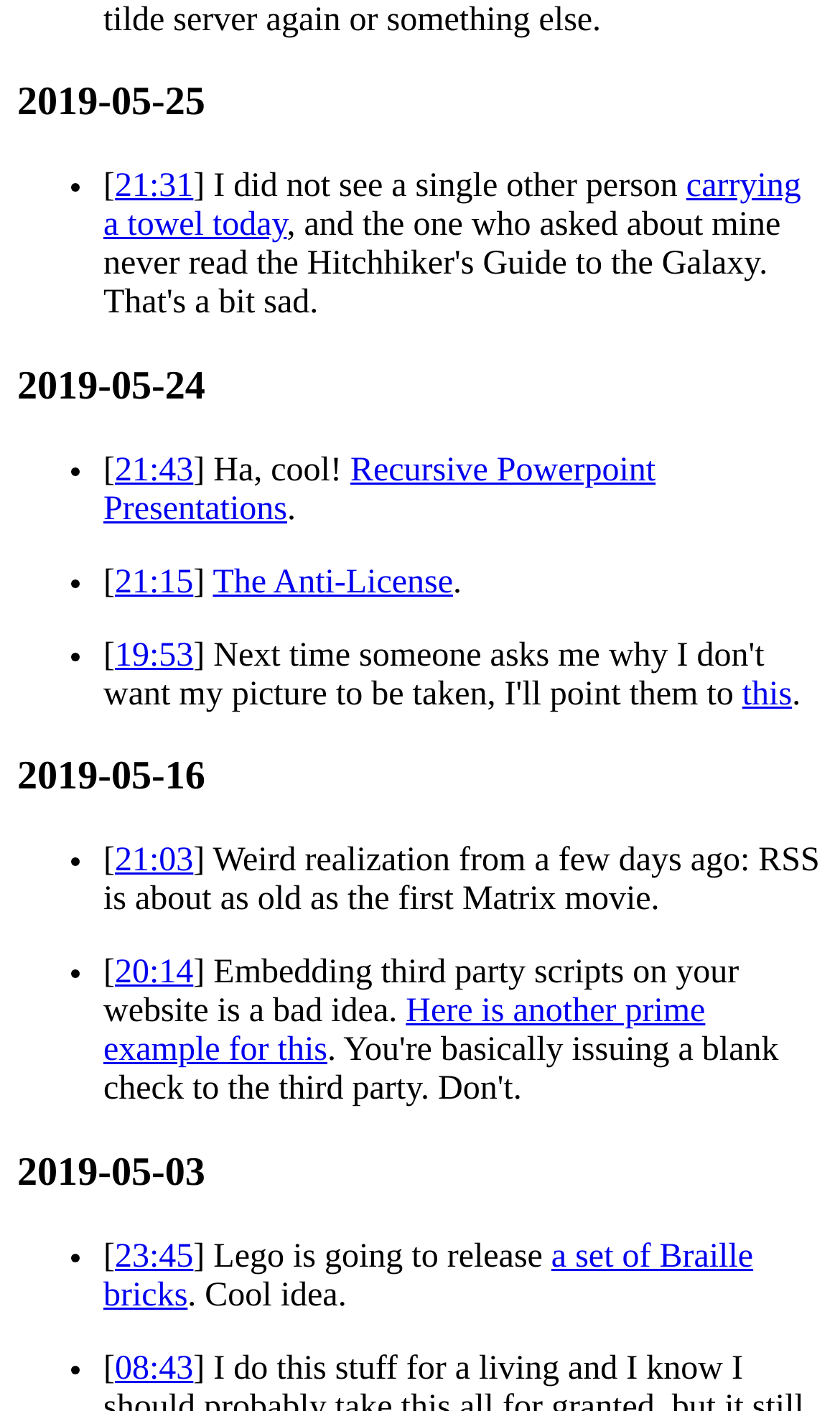Give a one-word or one-phrase response to the question: 
What is the latest time mentioned on this webpage?

23:45